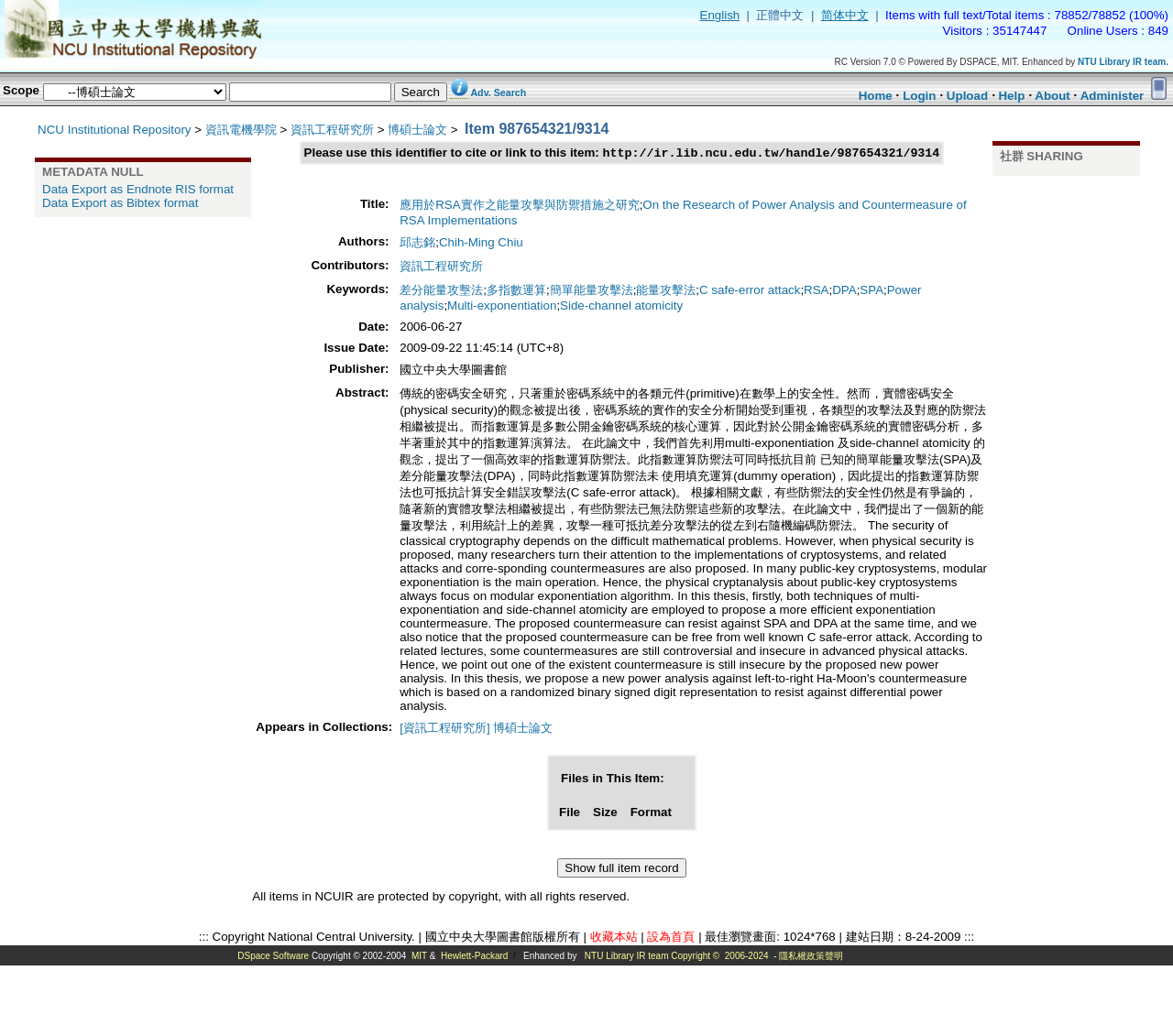Please provide the bounding box coordinates for the element that needs to be clicked to perform the following instruction: "Switch to English version". The coordinates should be given as four float numbers between 0 and 1, i.e., [left, top, right, bottom].

[0.596, 0.008, 0.634, 0.022]